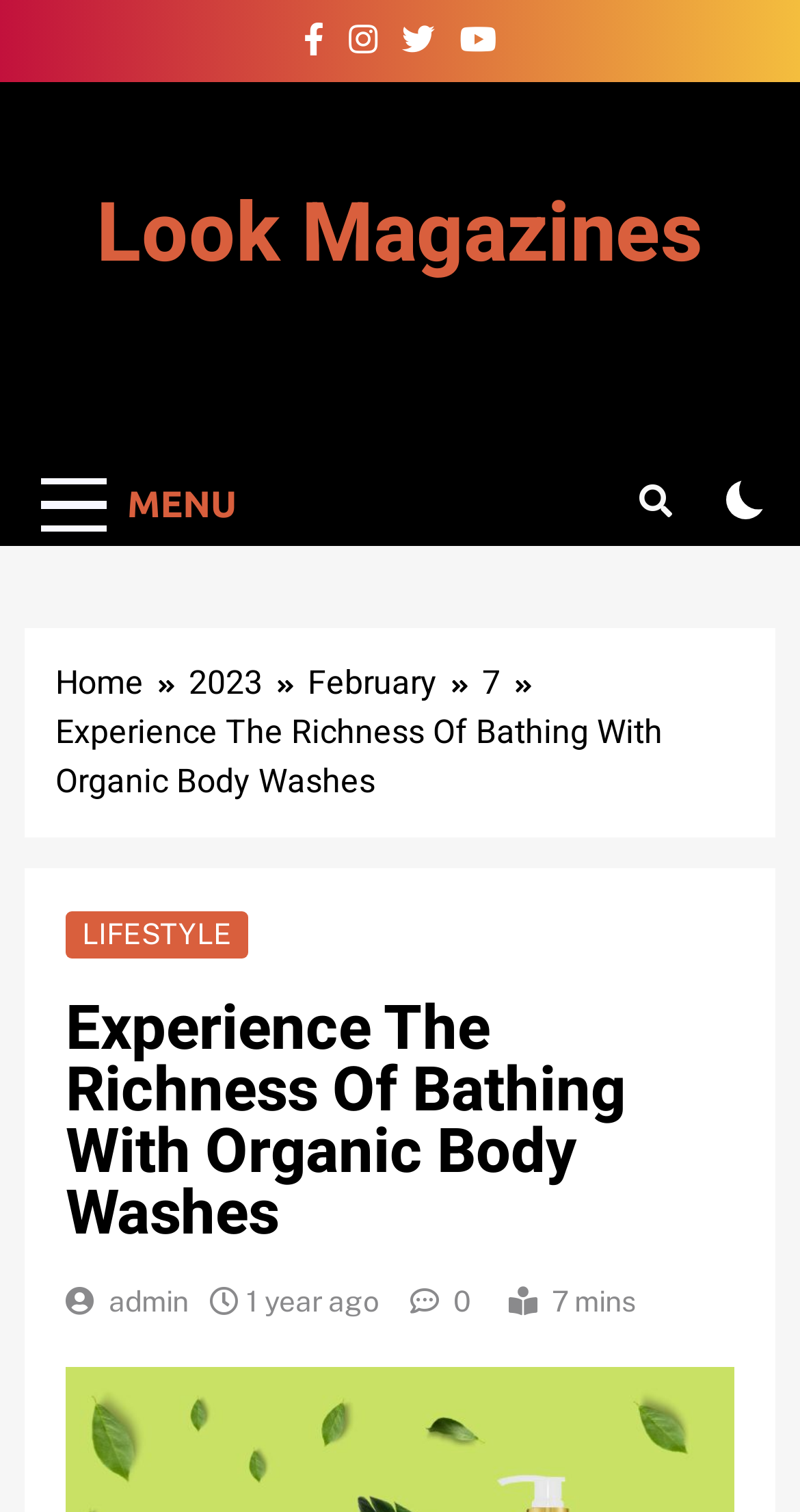Find the bounding box coordinates of the clickable region needed to perform the following instruction: "Click the 1 year ago link". The coordinates should be provided as four float numbers between 0 and 1, i.e., [left, top, right, bottom].

[0.308, 0.85, 0.474, 0.872]